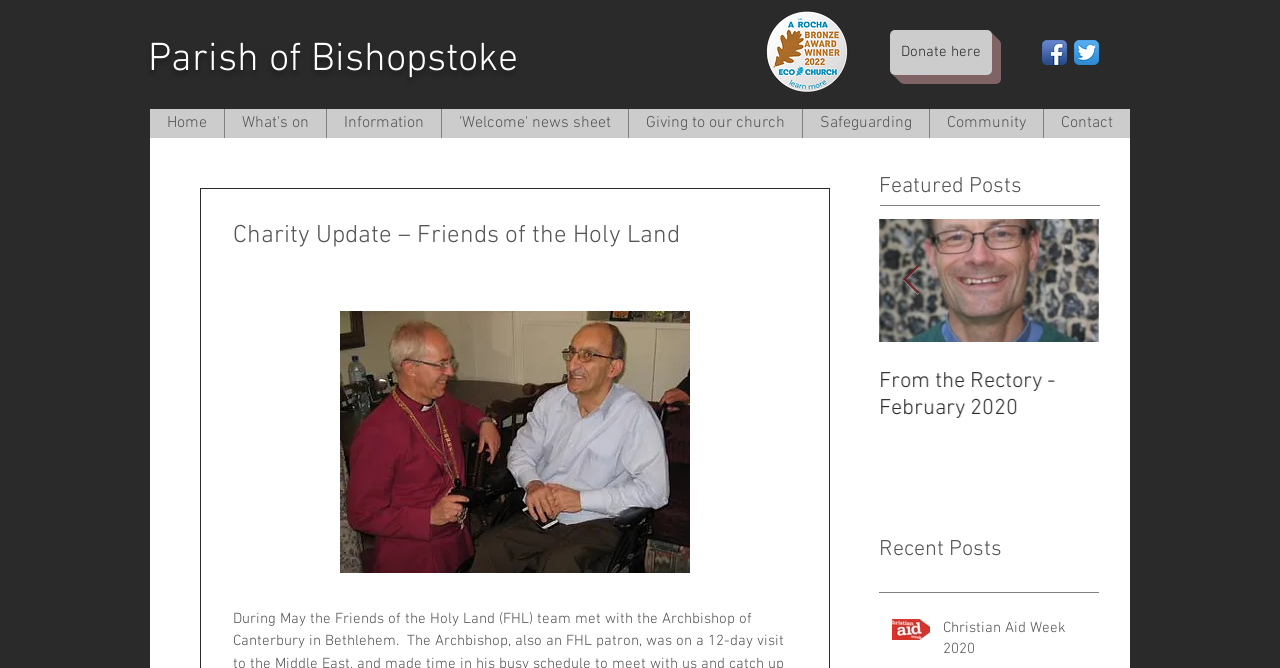Please respond in a single word or phrase: 
Where can I donate?

Donate here